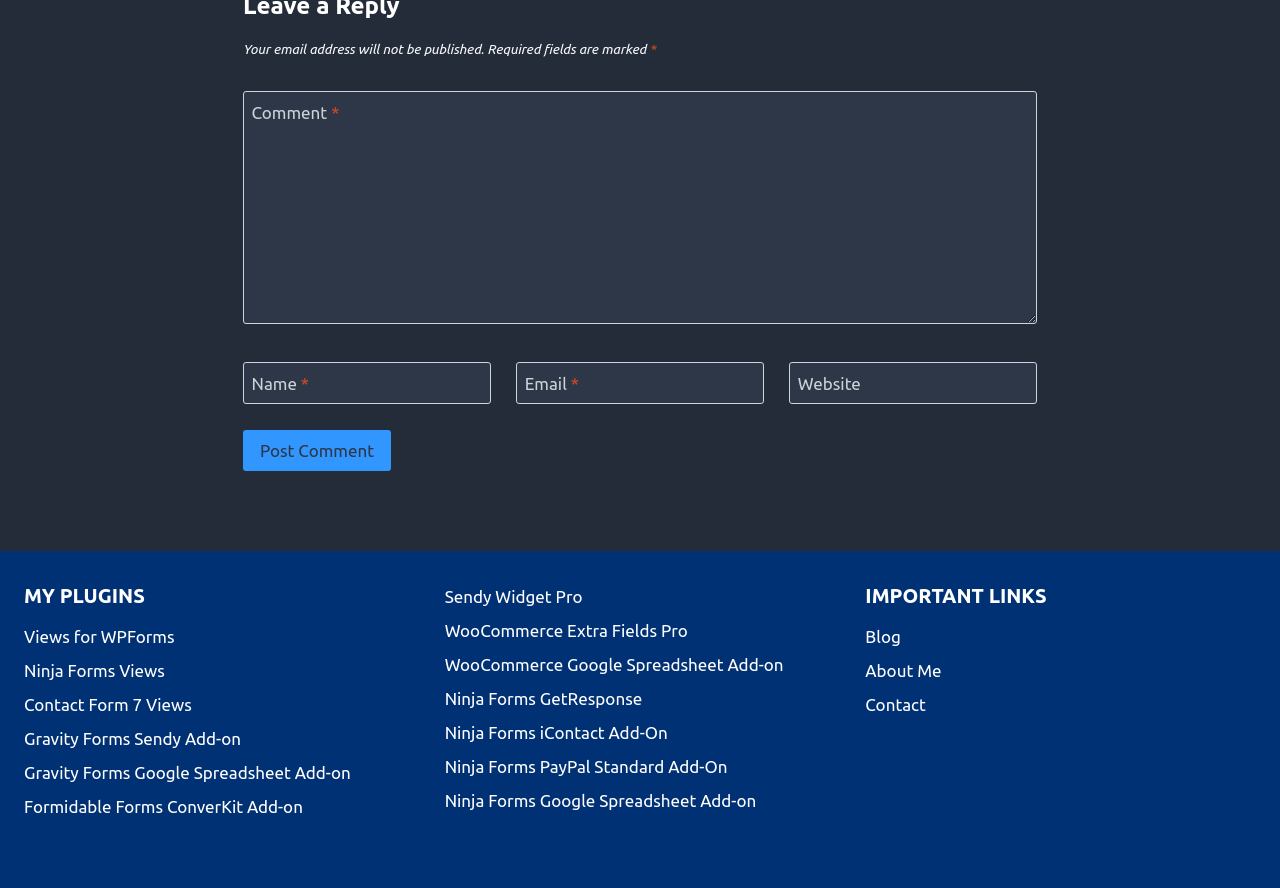Based on the element description Blog, identify the bounding box of the UI element in the given webpage screenshot. The coordinates should be in the format (top-left x, top-left y, bottom-right x, bottom-right y) and must be between 0 and 1.

[0.676, 0.699, 0.981, 0.737]